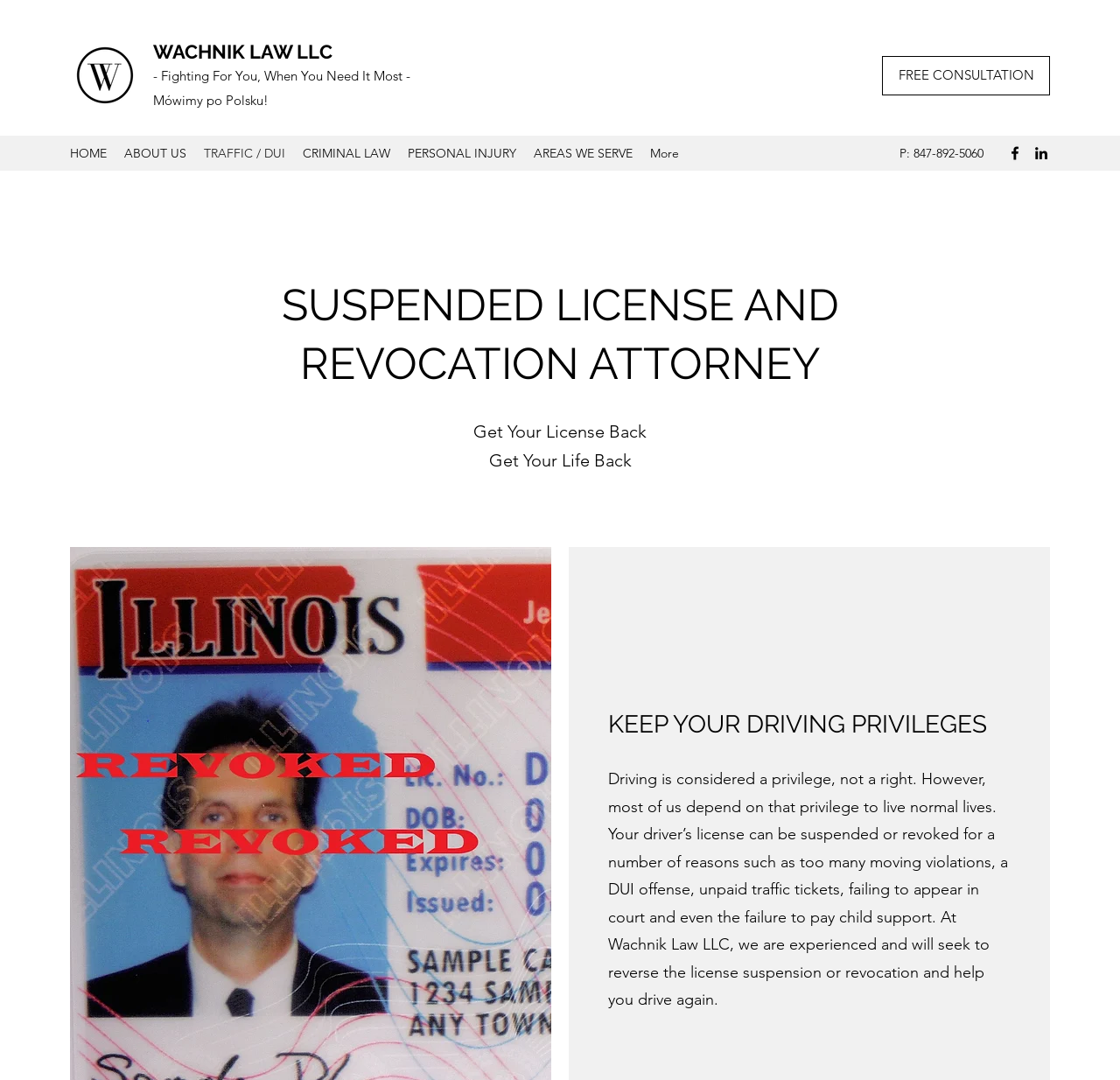Using the element description provided, determine the bounding box coordinates in the format (top-left x, top-left y, bottom-right x, bottom-right y). Ensure that all values are floating point numbers between 0 and 1. Element description: parent_node: ABOUT US title="More"

None